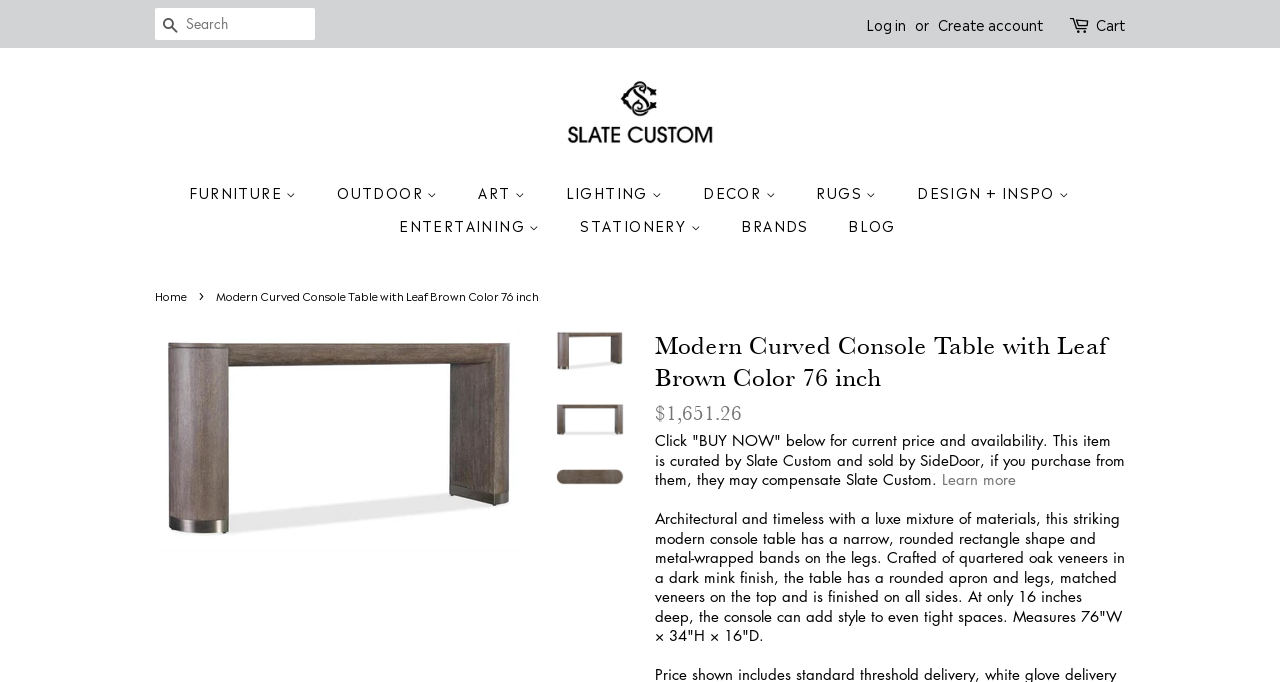Please reply with a single word or brief phrase to the question: 
How many categories are there in the FURNITURE section?

14